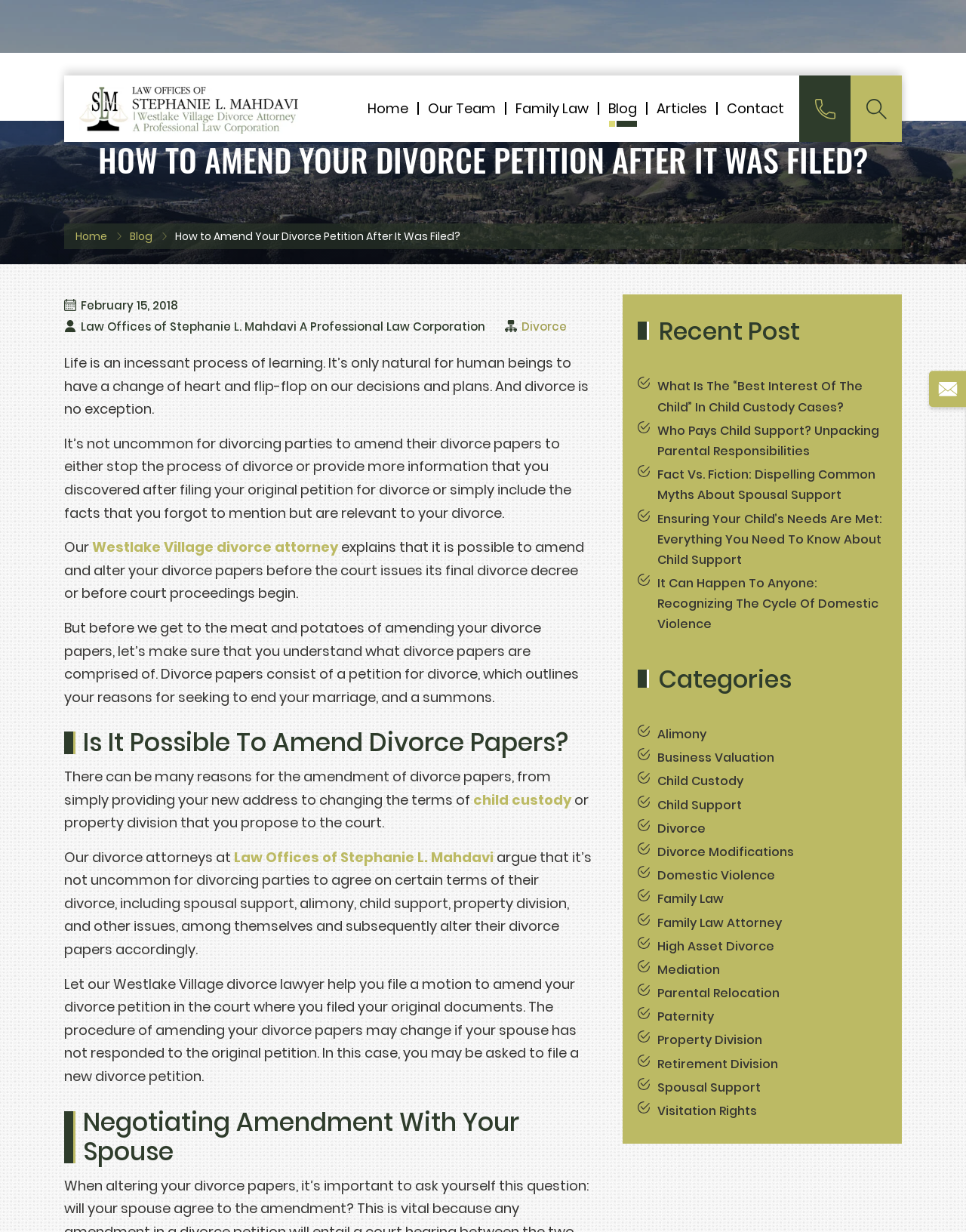Find the bounding box coordinates of the element you need to click on to perform this action: 'Click on the 'Granite City' link'. The coordinates should be represented by four float values between 0 and 1, in the format [left, top, right, bottom].

None